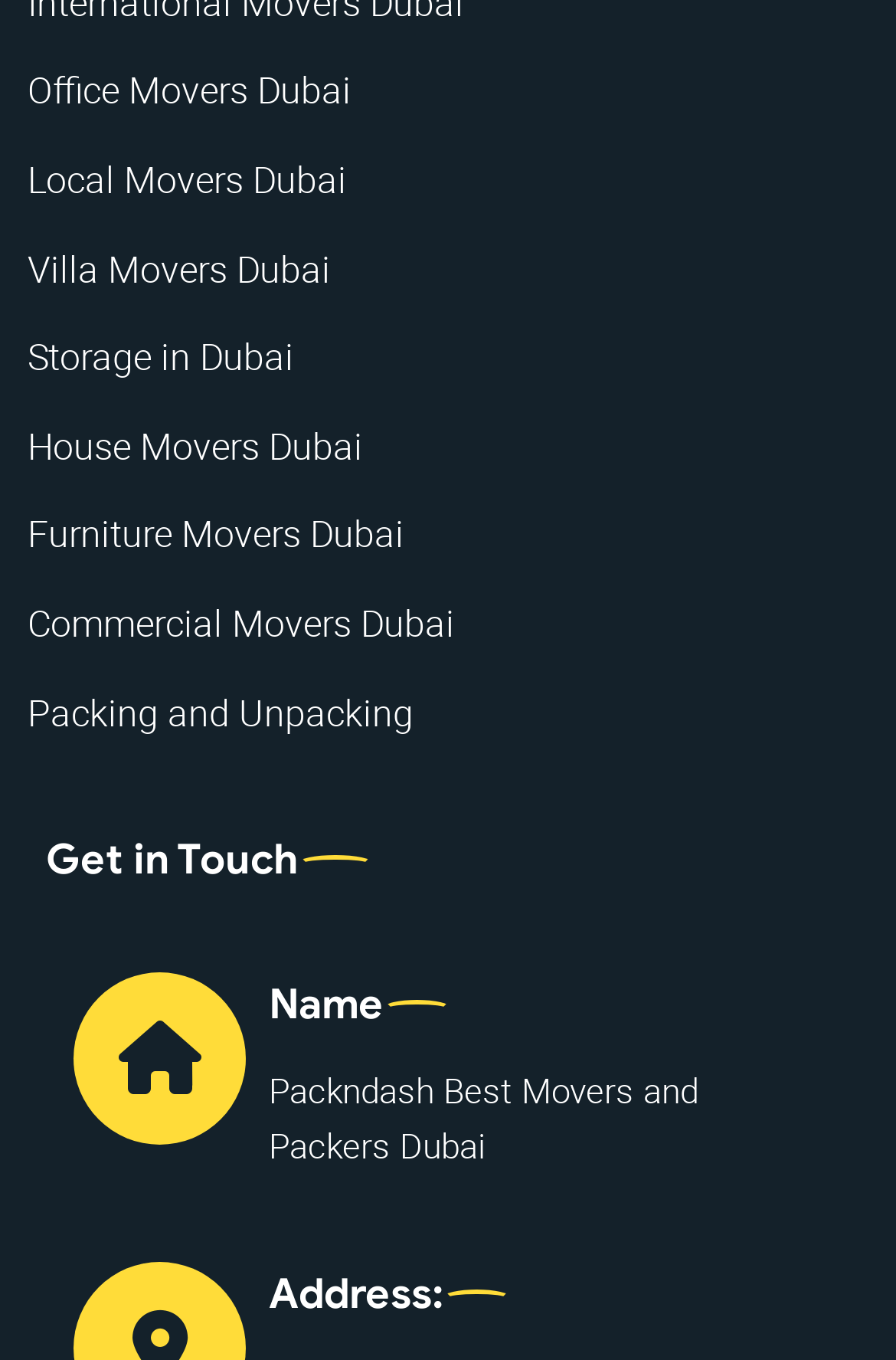Find and indicate the bounding box coordinates of the region you should select to follow the given instruction: "Contact using the address provided".

[0.082, 0.927, 0.918, 0.976]